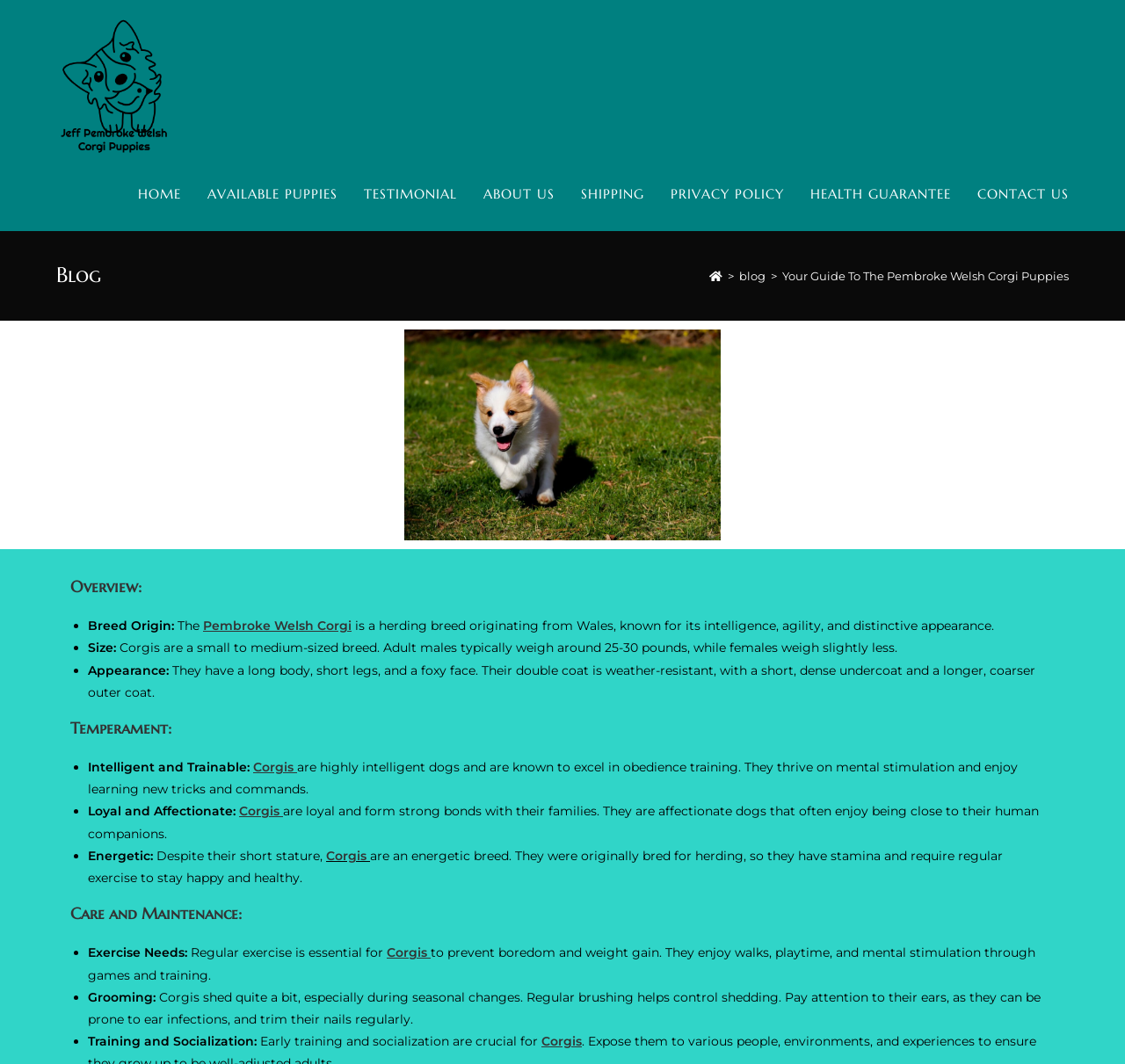Give a one-word or short phrase answer to the question: 
What is the importance of early training and socialization for Corgis?

Crucial